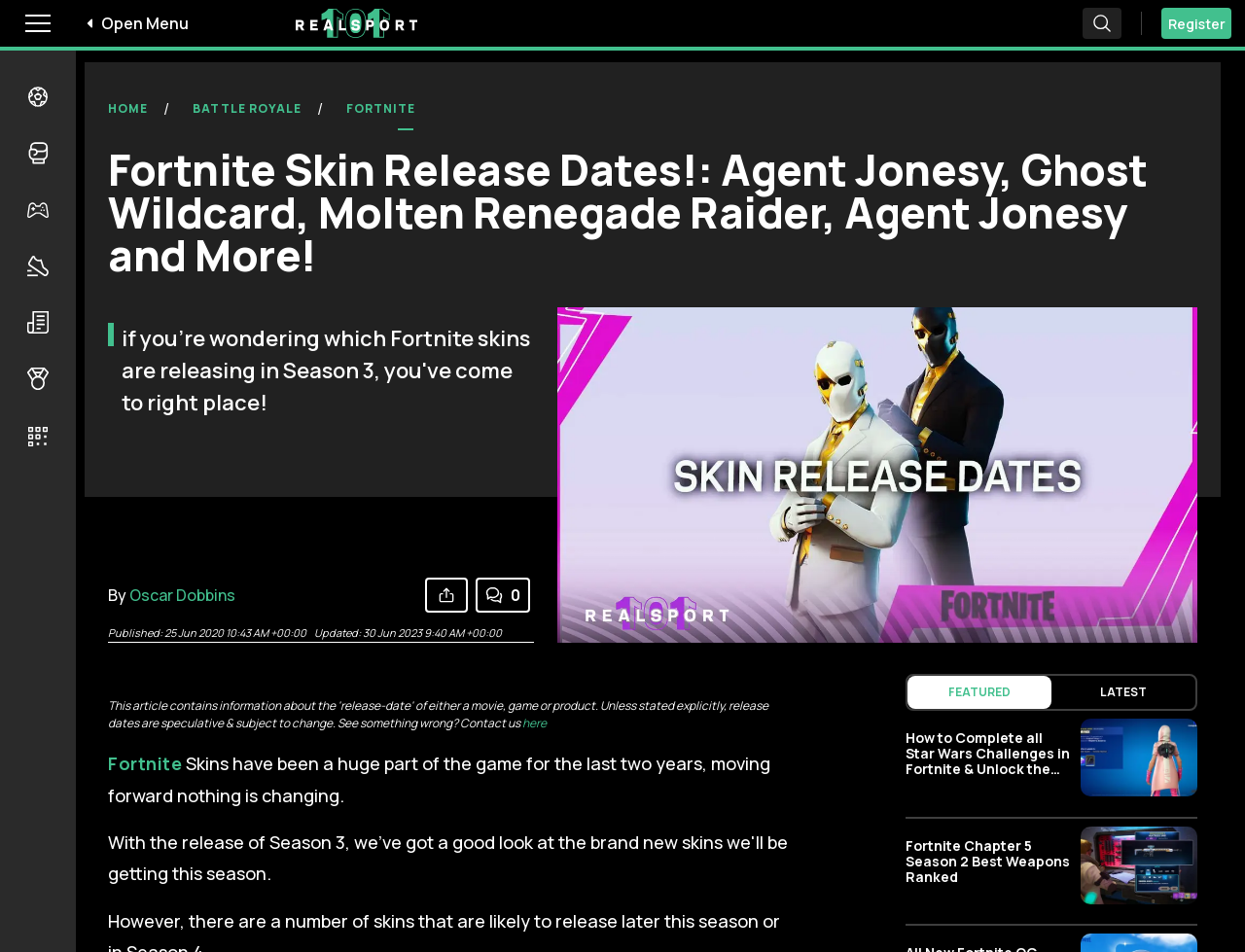Answer the question using only one word or a concise phrase: How many images are there in the article?

More than 5